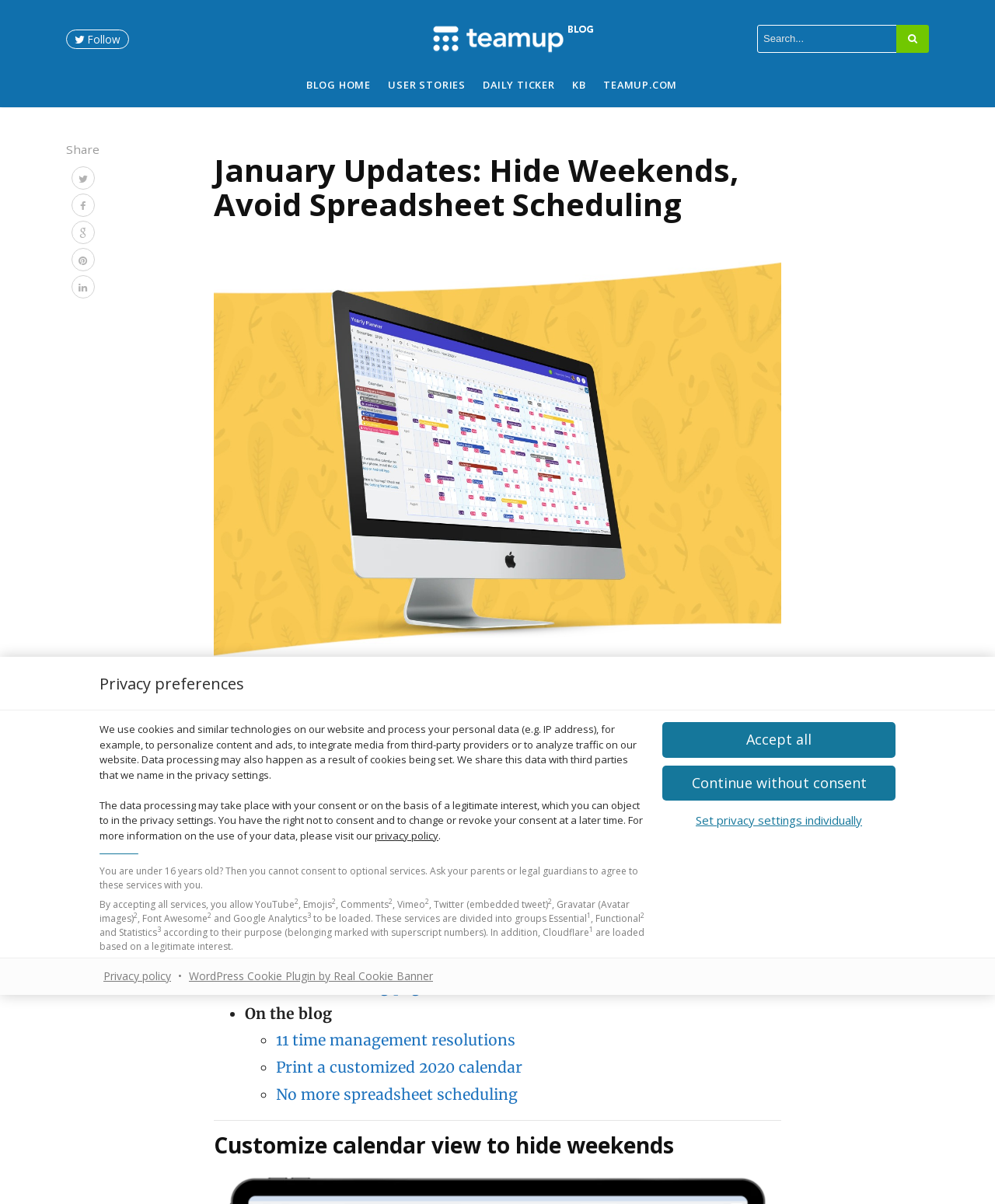Please find the bounding box coordinates (top-left x, top-left y, bottom-right x, bottom-right y) in the screenshot for the UI element described as follows: Print a customized 2020 calendar

[0.277, 0.879, 0.525, 0.894]